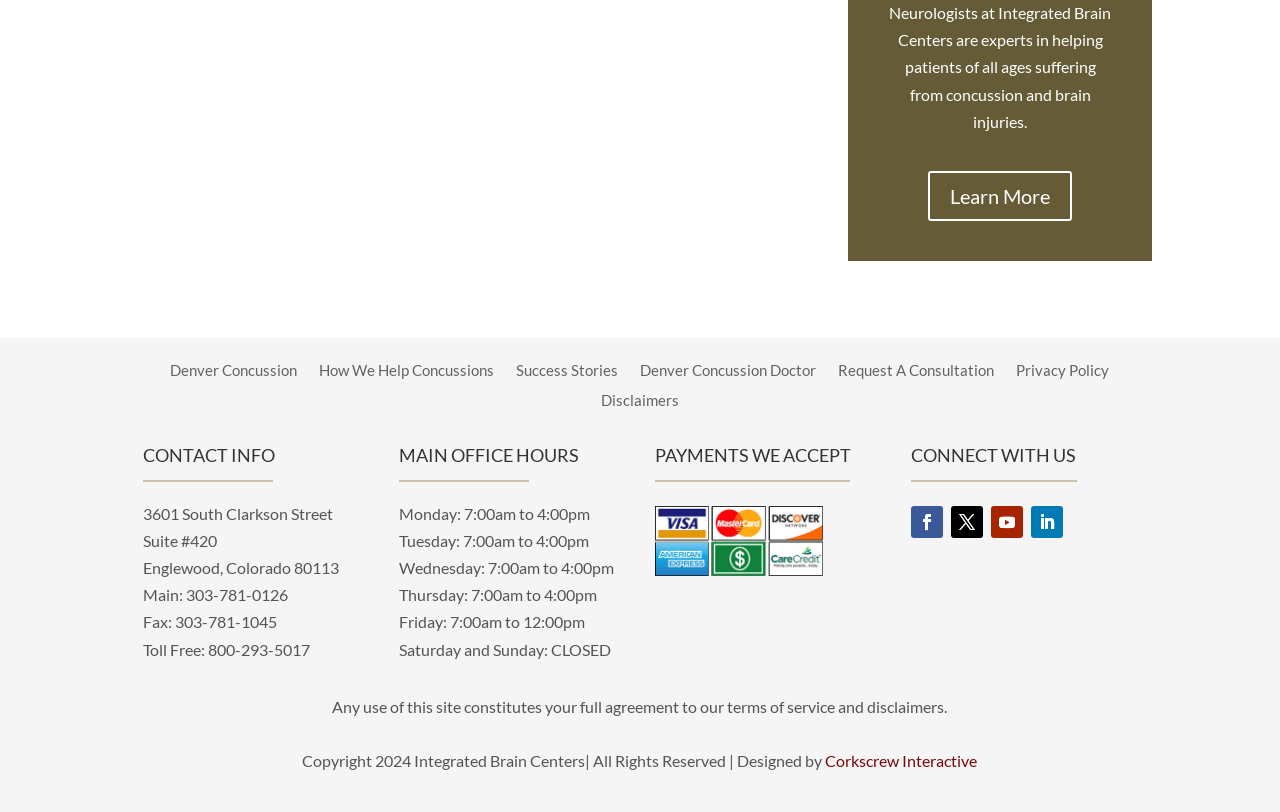Who designed the website?
Based on the image, respond with a single word or phrase.

Corkscrew Interactive